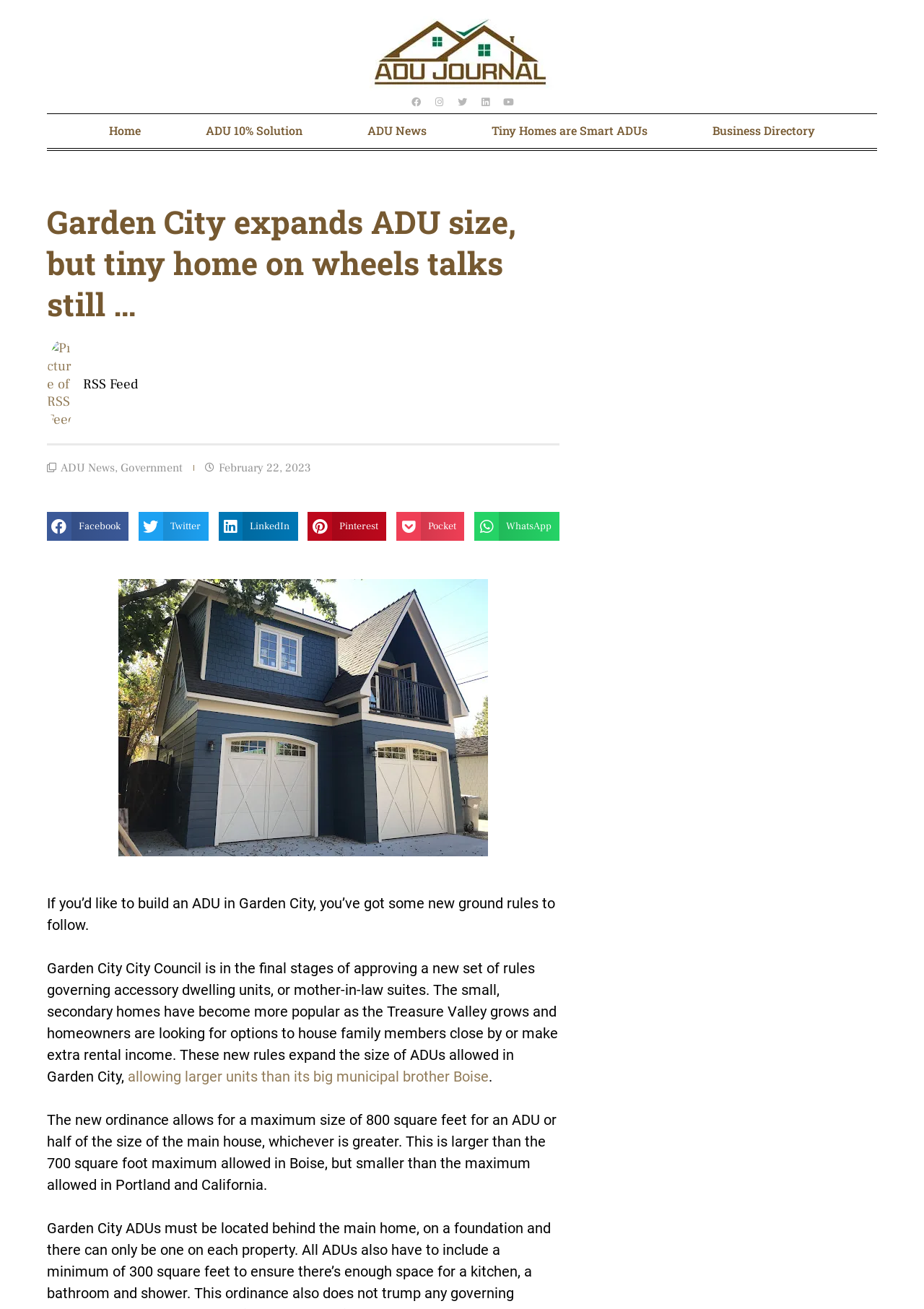Determine the primary headline of the webpage.

Garden City expands ADU size, but tiny home on wheels talks still …